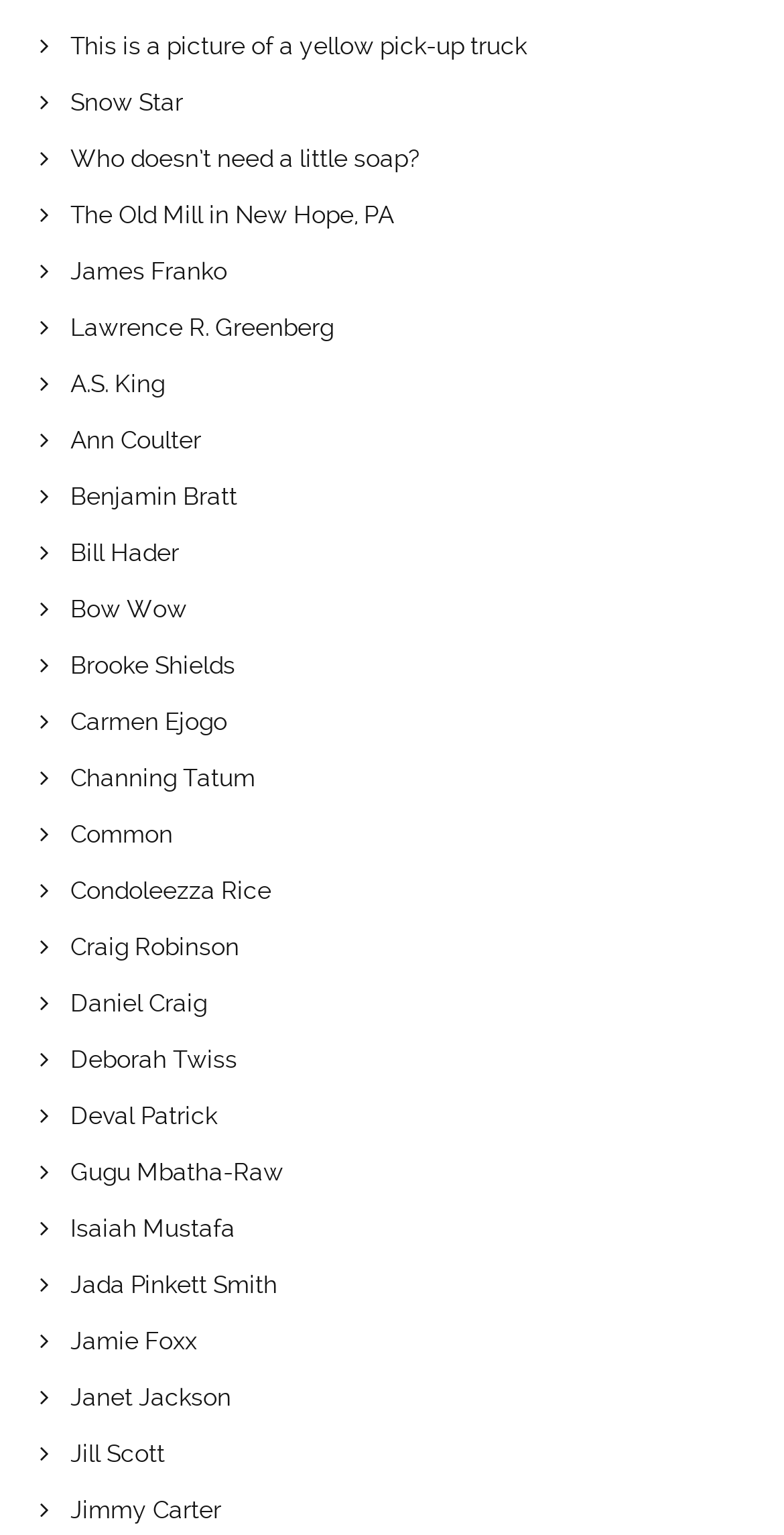Answer the question with a single word or phrase: 
What is the common theme among the links on the webpage?

celebrities